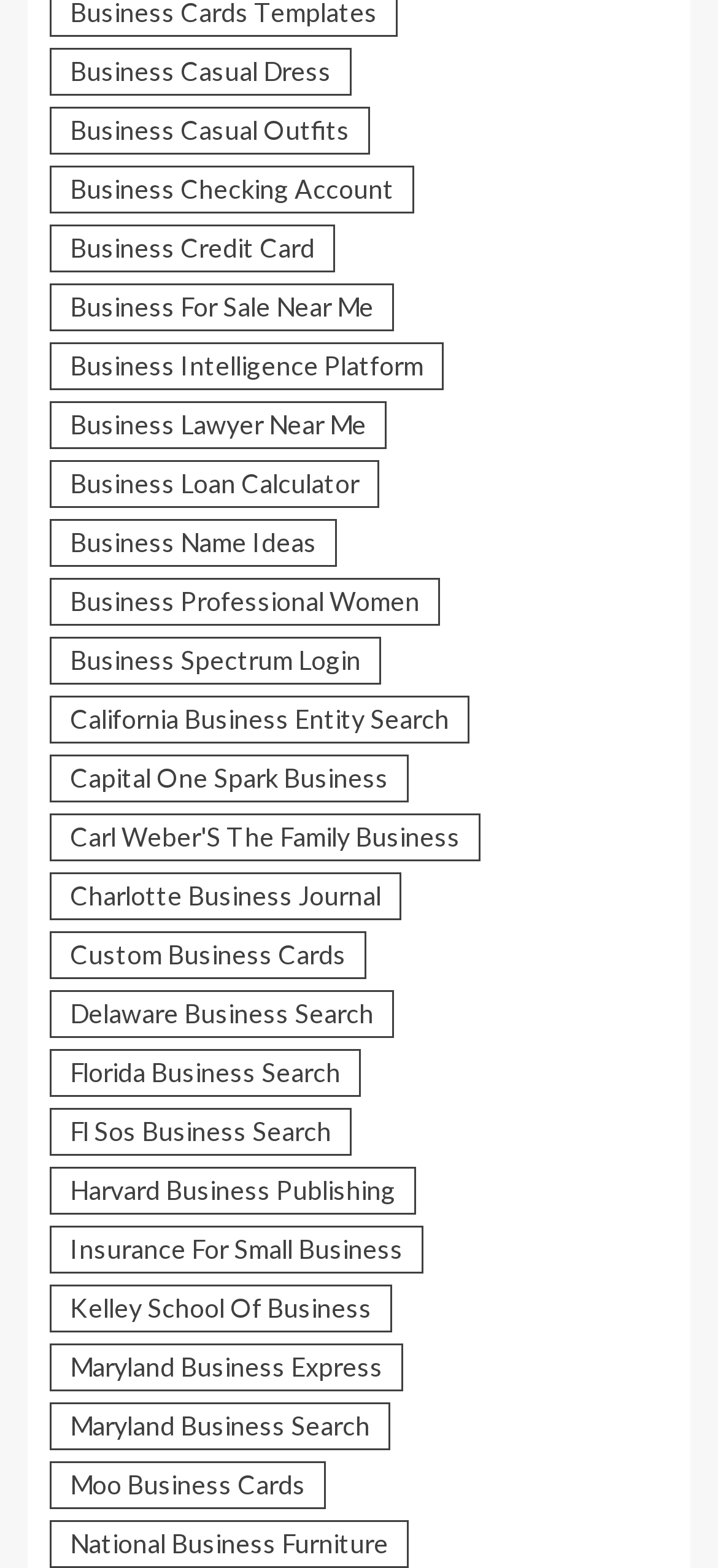Show me the bounding box coordinates of the clickable region to achieve the task as per the instruction: "Learn about business intelligence platforms".

[0.069, 0.218, 0.618, 0.248]